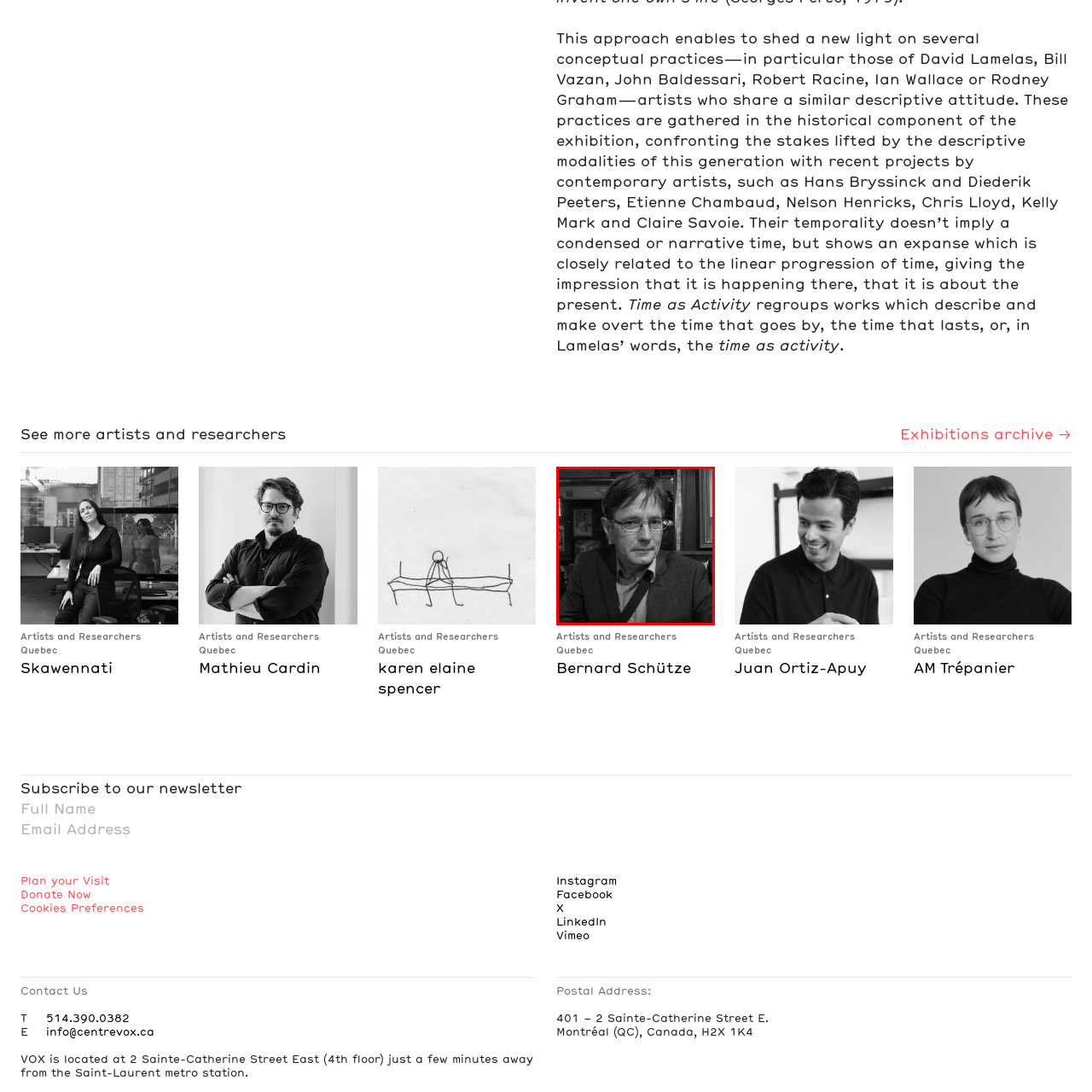Examine the area within the red bounding box and answer the following question using a single word or phrase:
What is the atmosphere of the setting?

Intimate